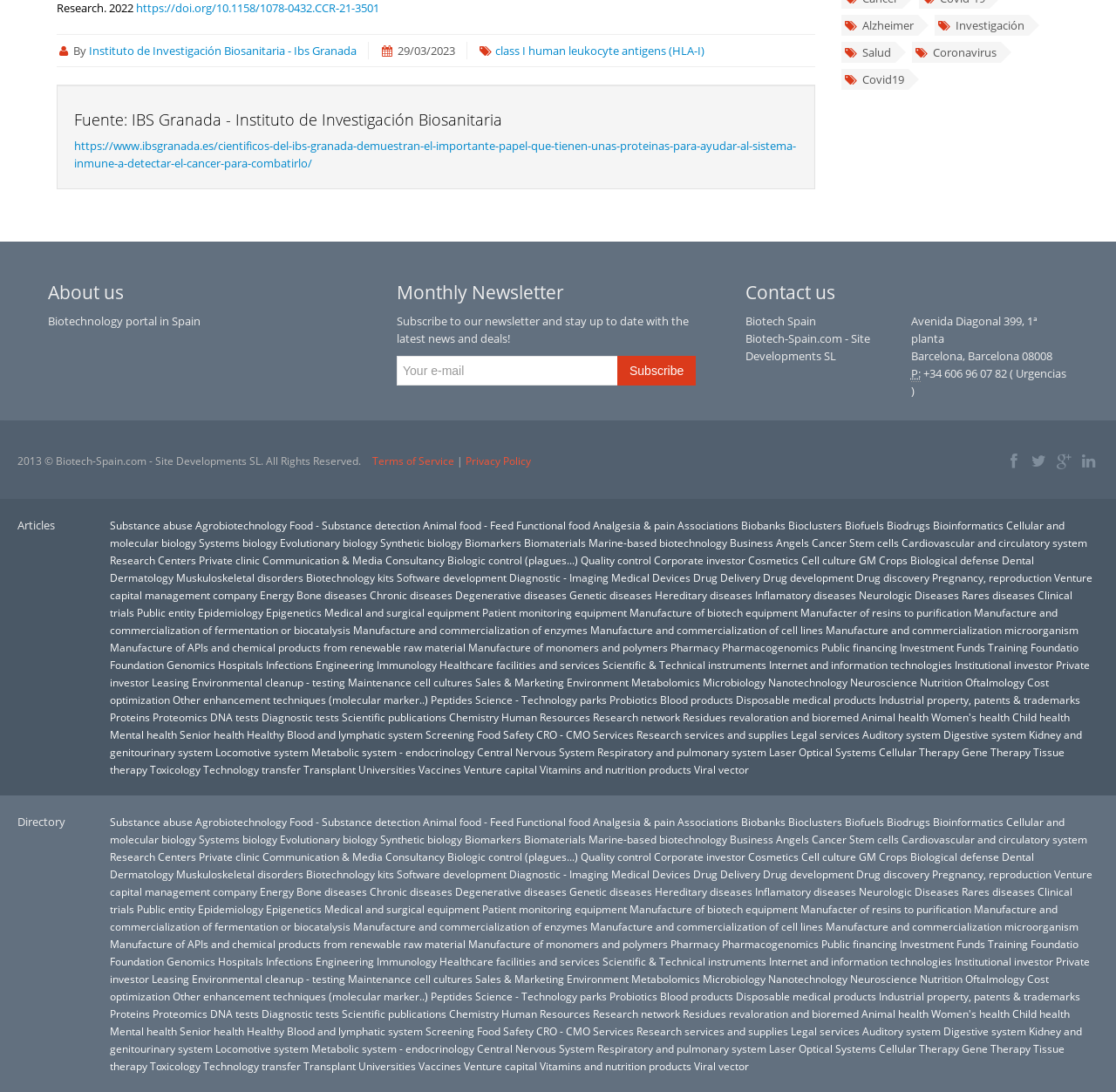Please study the image and answer the question comprehensively:
What is the name of the institute?

The name of the institute can be found in the heading element 'Fuente: IBS Granada - Instituto de Investigación Biosanitaria' which is located at the top of the webpage.